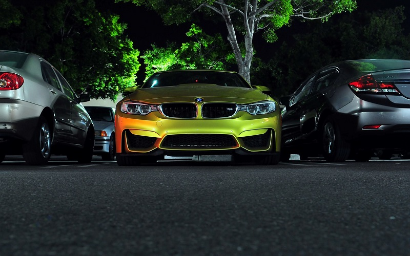Create an extensive and detailed description of the image.

The image features a striking yellow BMW M4 positioned prominently in a dimly lit parking lot, flanked by two other vehicles, one silver and another grey. The car's vibrant color contrasts sharply with the dark surroundings, drawing immediate attention. Behind the BMW, lush green foliage is illuminated by an unseen light source, adding a touch of vibrancy to the nighttime scene. This visually captivating setting suggests themes of luxury and exclusivity, ideal for discussions around starting or joining a car leasing company or franchise, as highlighted in the accompanying content about the growing car leasing market and considerations for aspiring business owners in the industry.